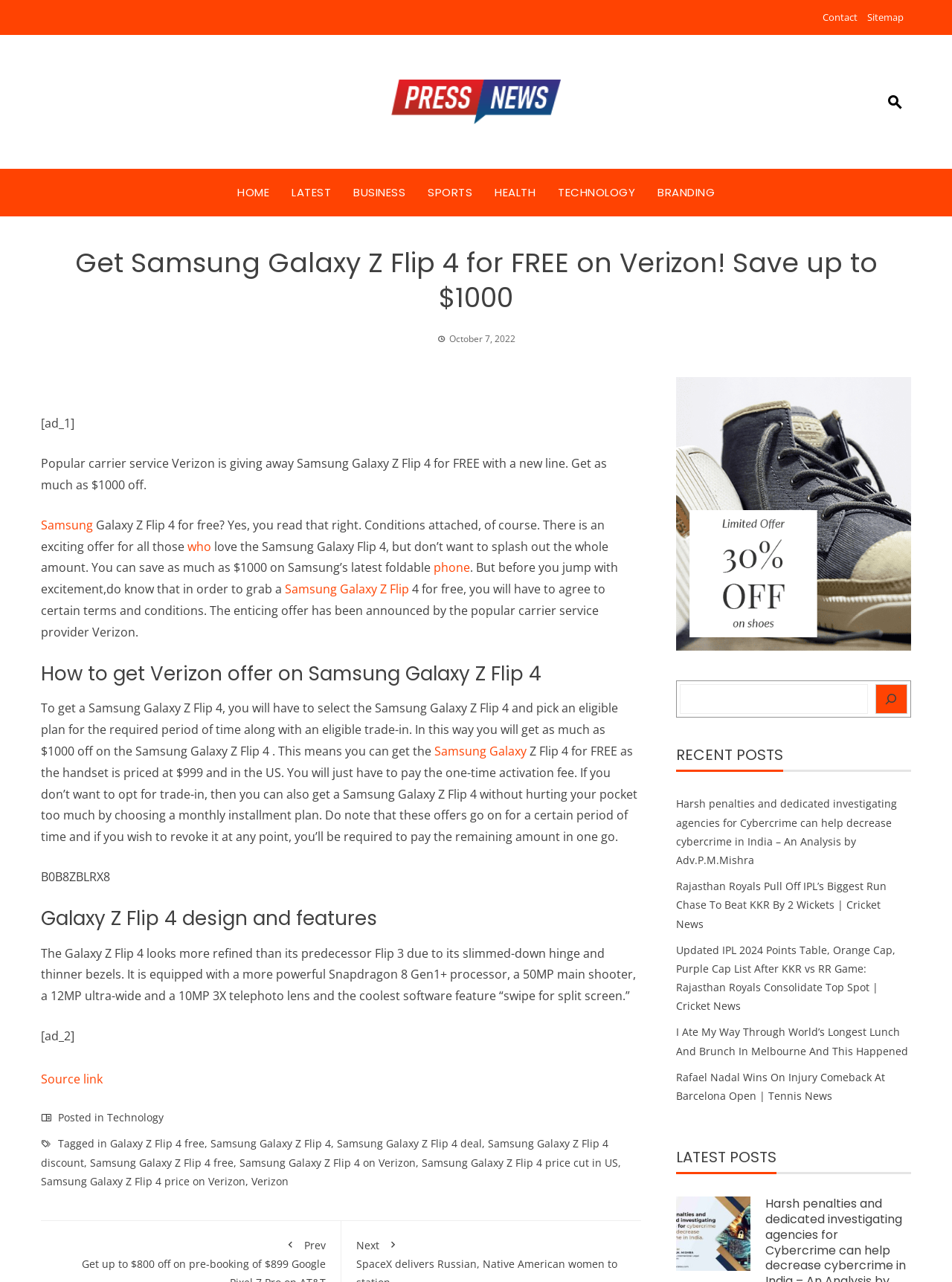Please determine the bounding box coordinates of the clickable area required to carry out the following instruction: "Read the article about Galaxy Z Flip 4 design and features". The coordinates must be four float numbers between 0 and 1, represented as [left, top, right, bottom].

[0.043, 0.707, 0.674, 0.727]